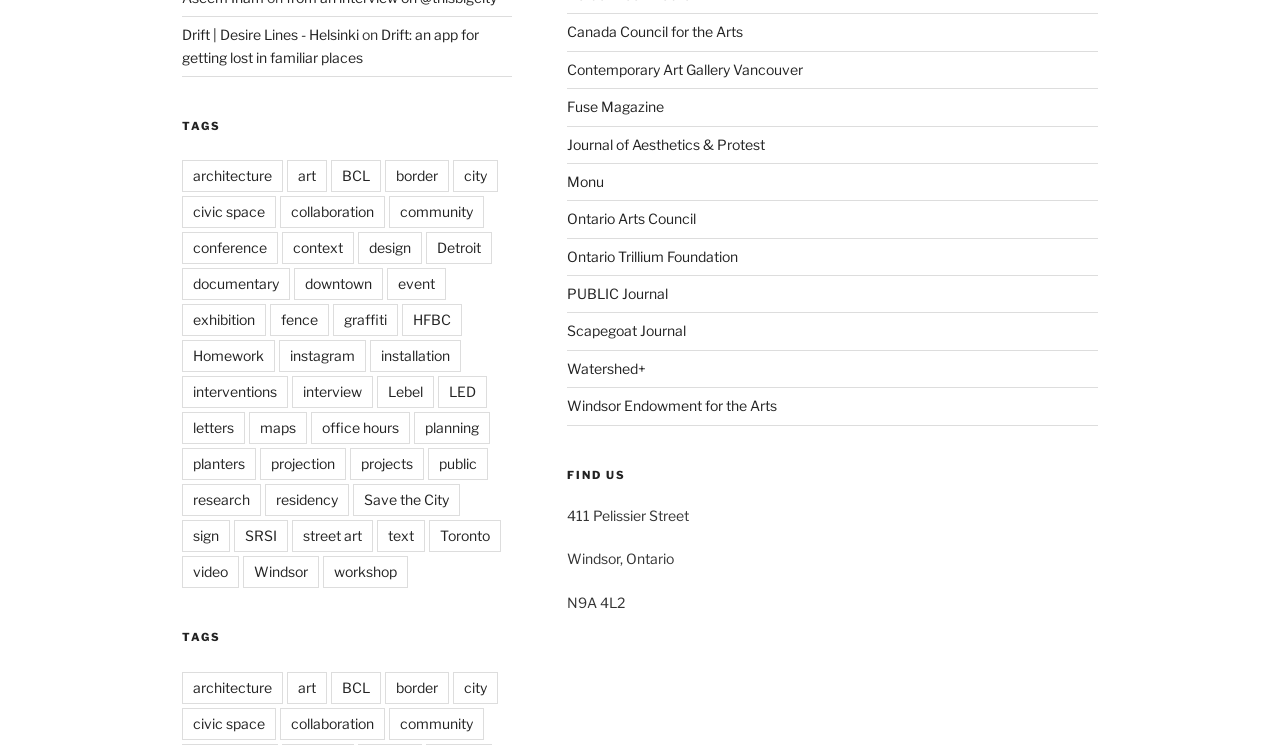Determine the bounding box coordinates of the element's region needed to click to follow the instruction: "click on the link 'Canada Council for the Arts'". Provide these coordinates as four float numbers between 0 and 1, formatted as [left, top, right, bottom].

[0.443, 0.031, 0.58, 0.054]